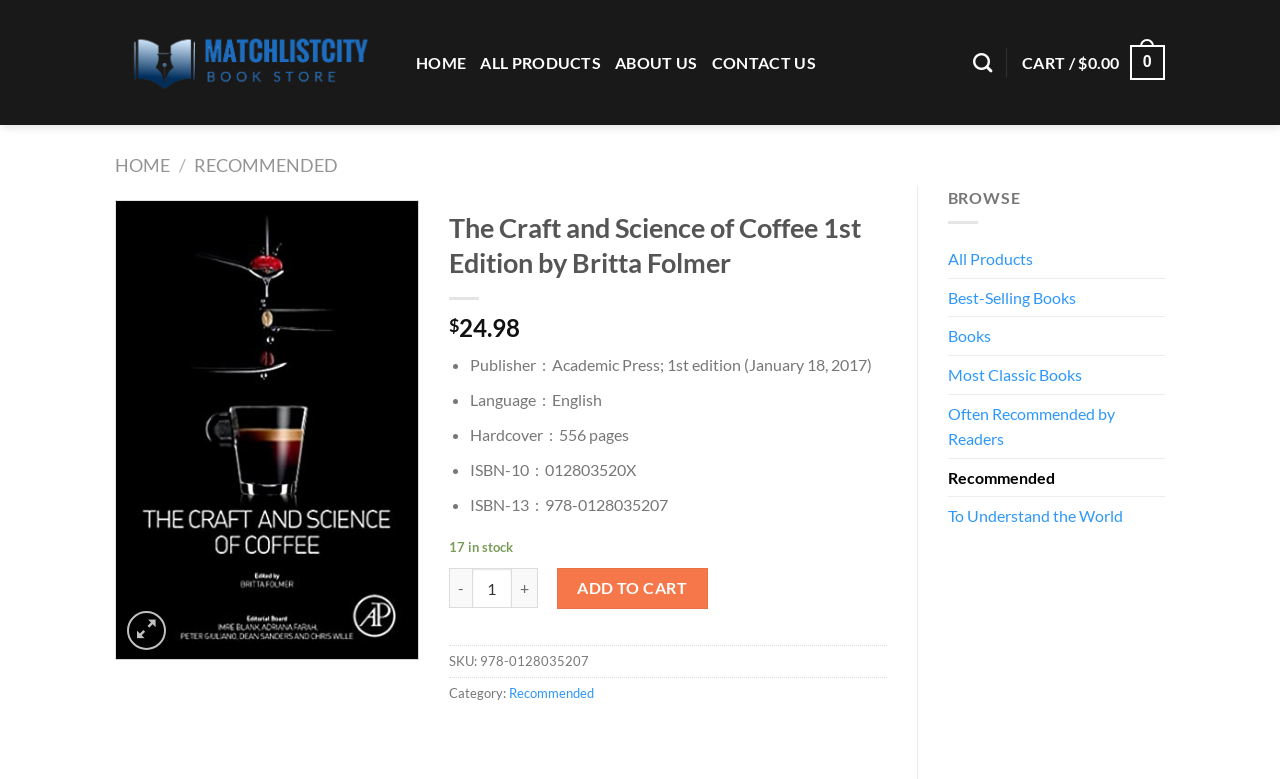Please identify the bounding box coordinates of the clickable region that I should interact with to perform the following instruction: "Go to the 'ABOUT US' page". The coordinates should be expressed as four float numbers between 0 and 1, i.e., [left, top, right, bottom].

[0.481, 0.057, 0.545, 0.103]